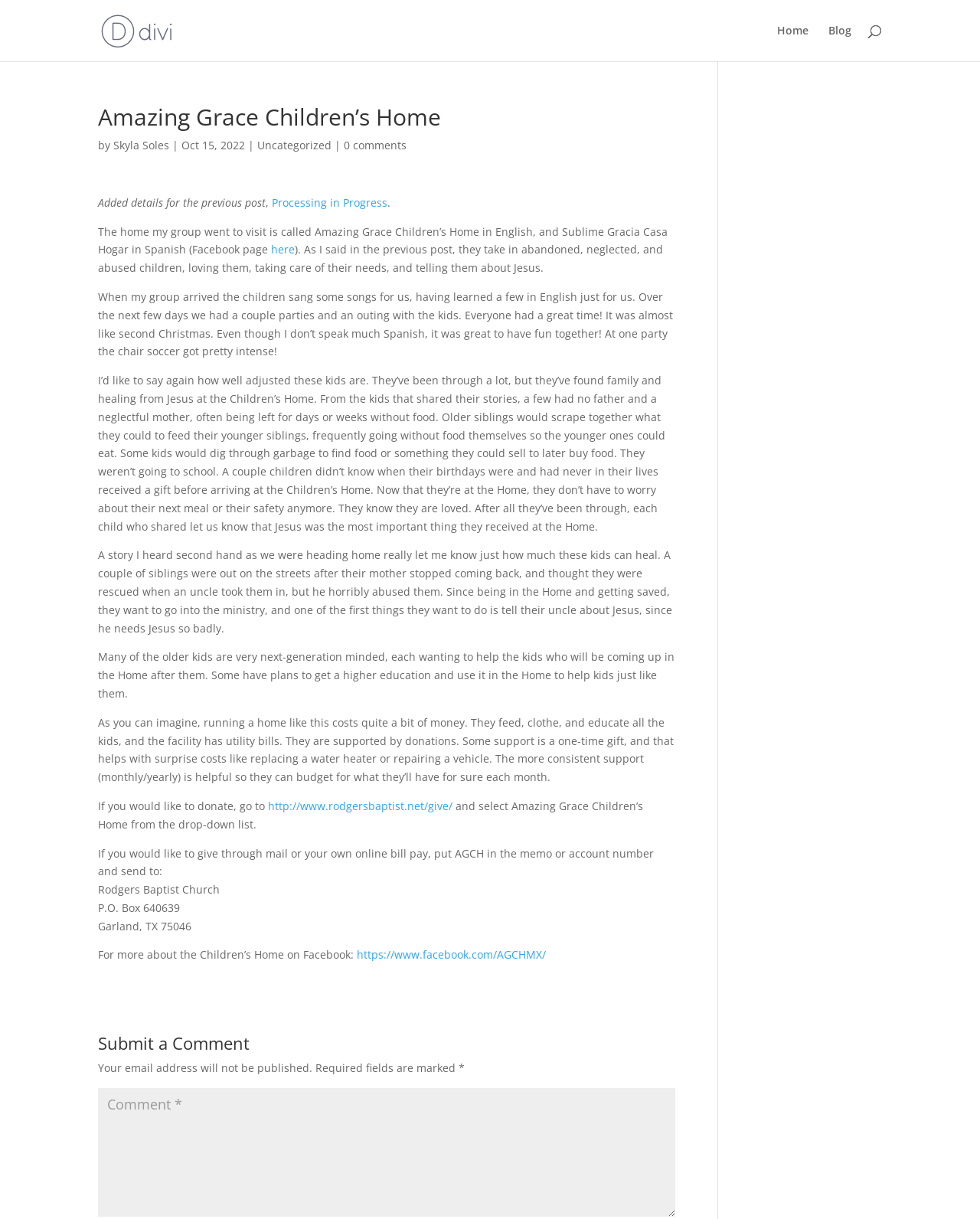Could you highlight the region that needs to be clicked to execute the instruction: "Donate to Amazing Grace Children’s Home"?

[0.273, 0.655, 0.462, 0.667]